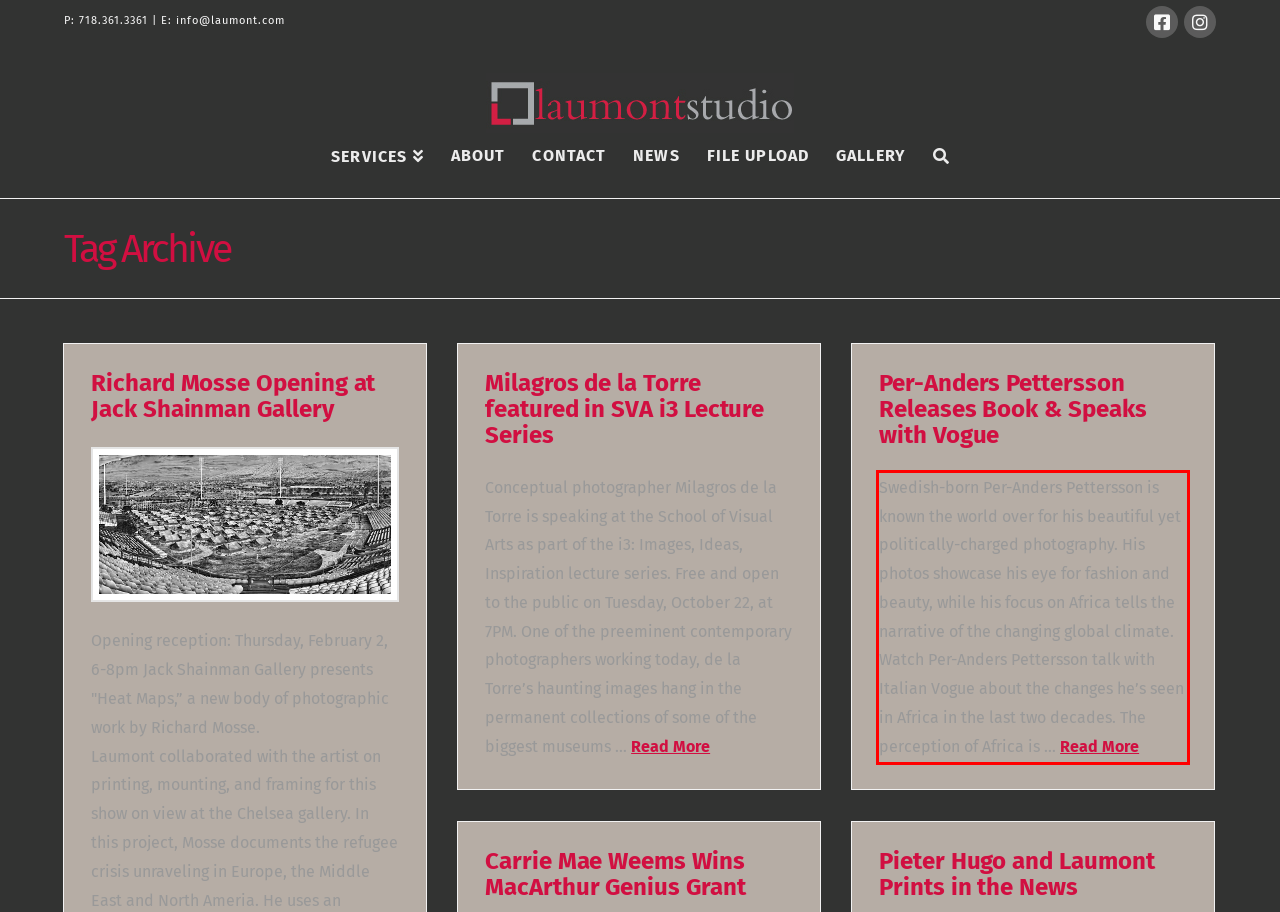Analyze the red bounding box in the provided webpage screenshot and generate the text content contained within.

Swedish-born Per-Anders Pettersson is known the world over for his beautiful yet politically-charged photography. His photos showcase his eye for fashion and beauty, while his focus on Africa tells the narrative of the changing global climate. Watch Per-Anders Pettersson talk with Italian Vogue about the changes he’s seen in Africa in the last two decades. The perception of Africa is … Read More